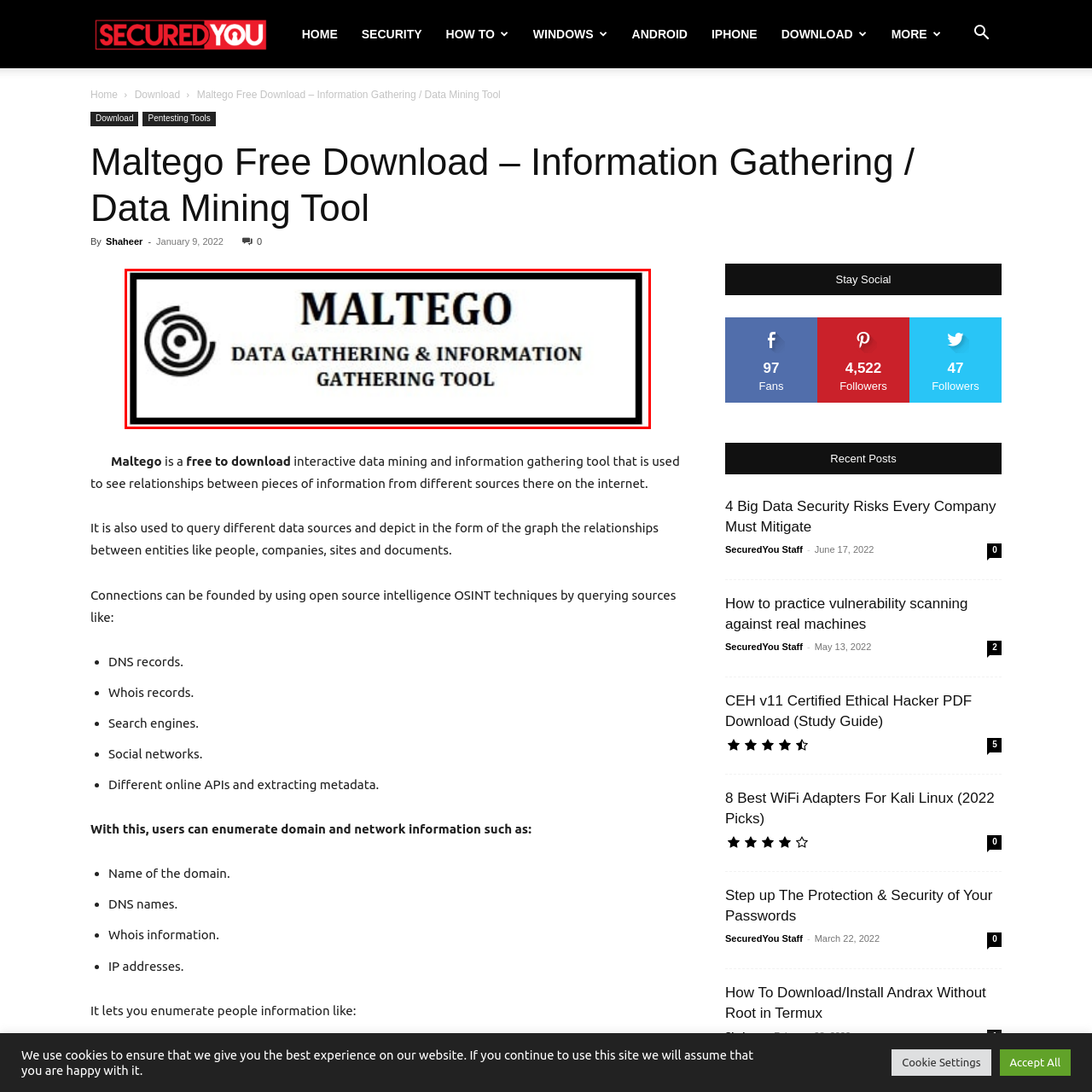Notice the image within the red frame, What is the purpose of the software?
 Your response should be a single word or phrase.

Data gathering and information analysis